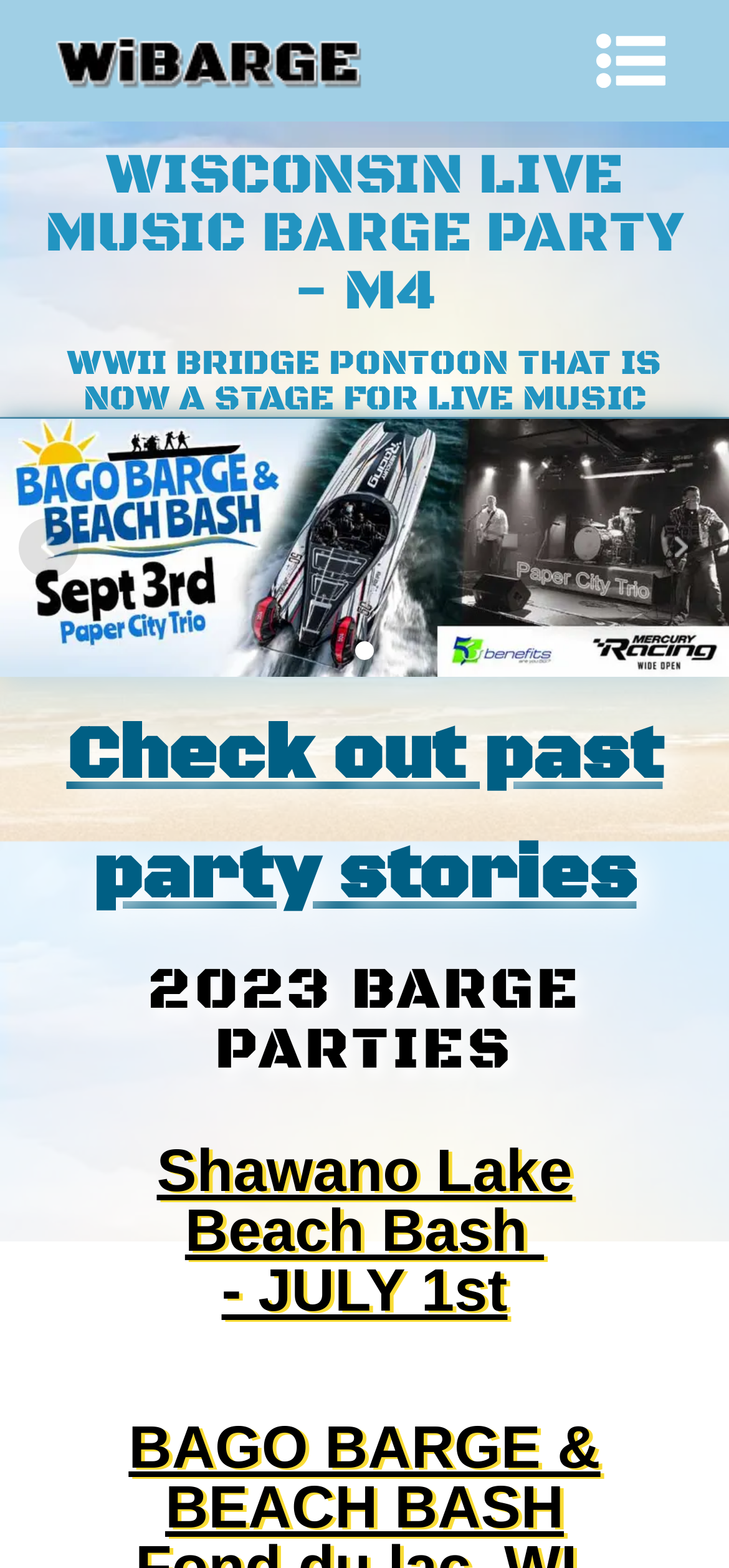Extract the bounding box for the UI element that matches this description: "2023 BARGE PARTIES".

[0.026, 0.637, 0.974, 0.689]